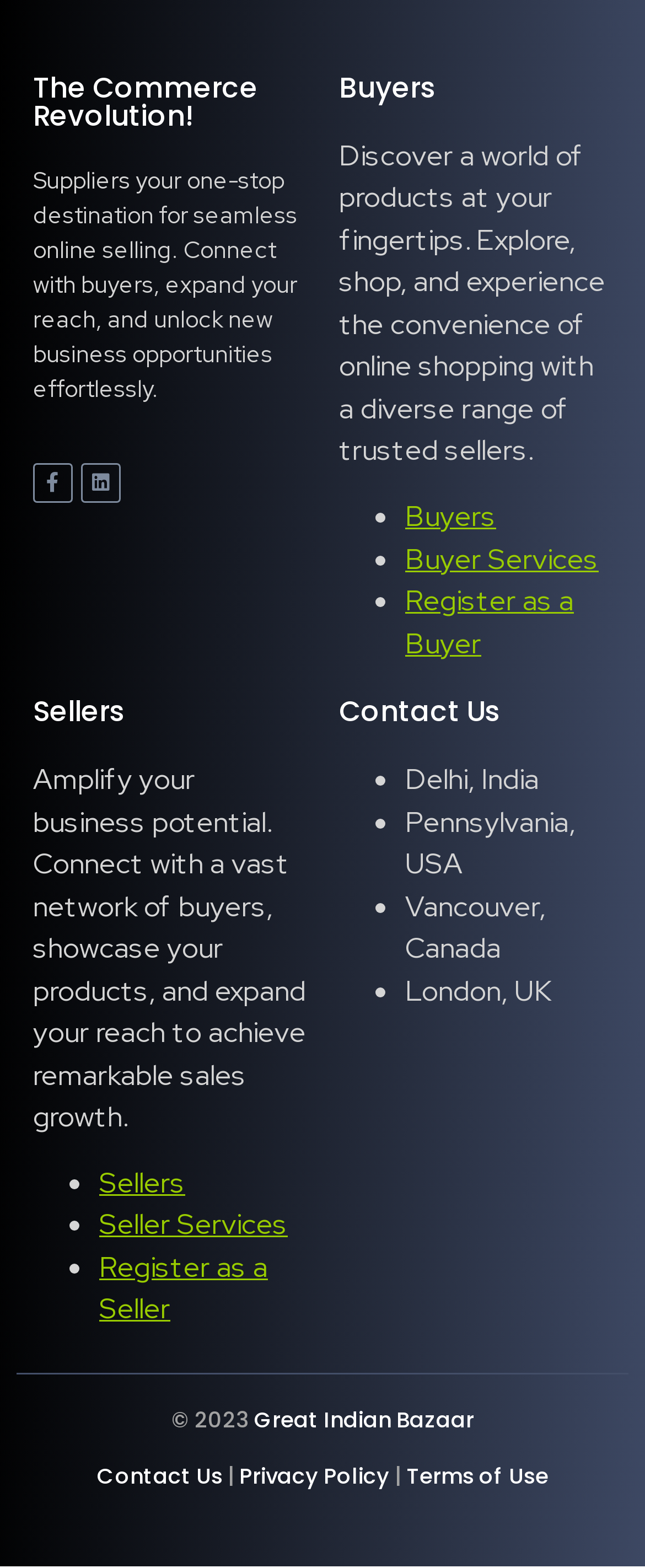Analyze the image and deliver a detailed answer to the question: What is the name of the company?

The link element 'Great Indian Bazaar' at the bottom of the webpage suggests that it is the name of the company or organization behind the website.